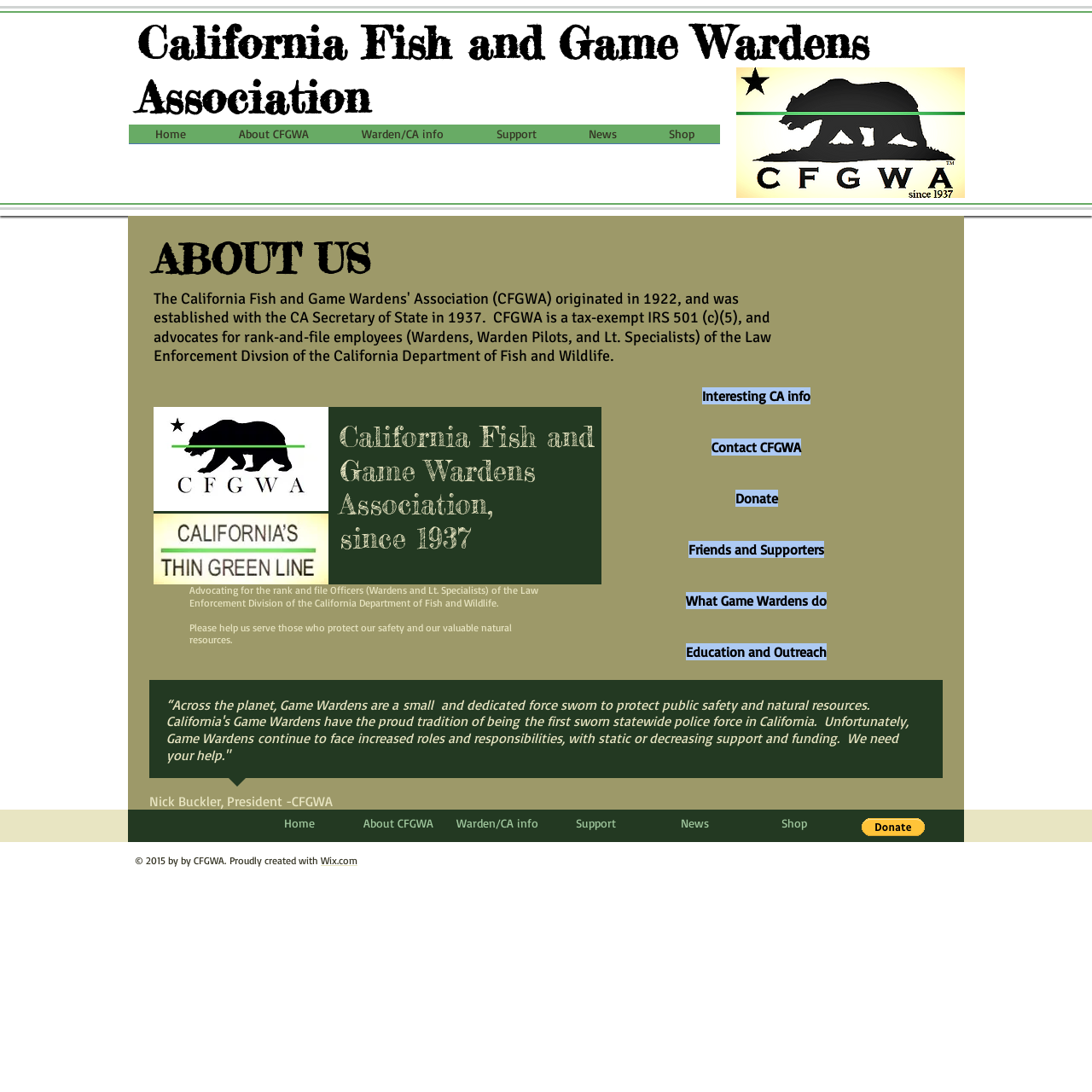What can be done to support CFGWA?
Please look at the screenshot and answer in one word or a short phrase.

Donate